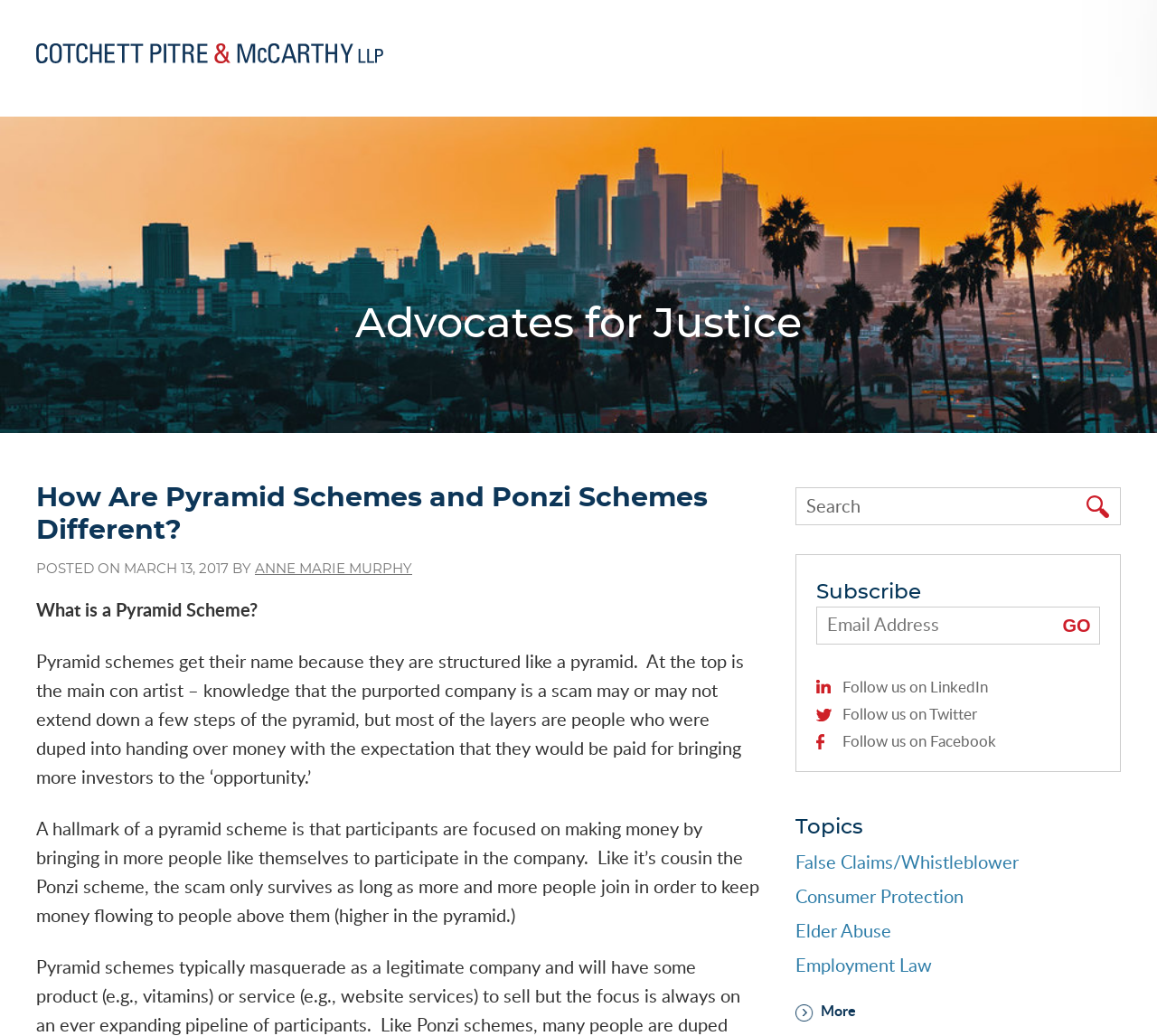How many social media platforms are linked?
Look at the image and respond to the question as thoroughly as possible.

I counted the number of social media links at the bottom of the webpage, which are 'Follow us on LinkedIn', 'Follow us on Twitter', and 'Follow us on Facebook'. There are 3 social media platforms linked.